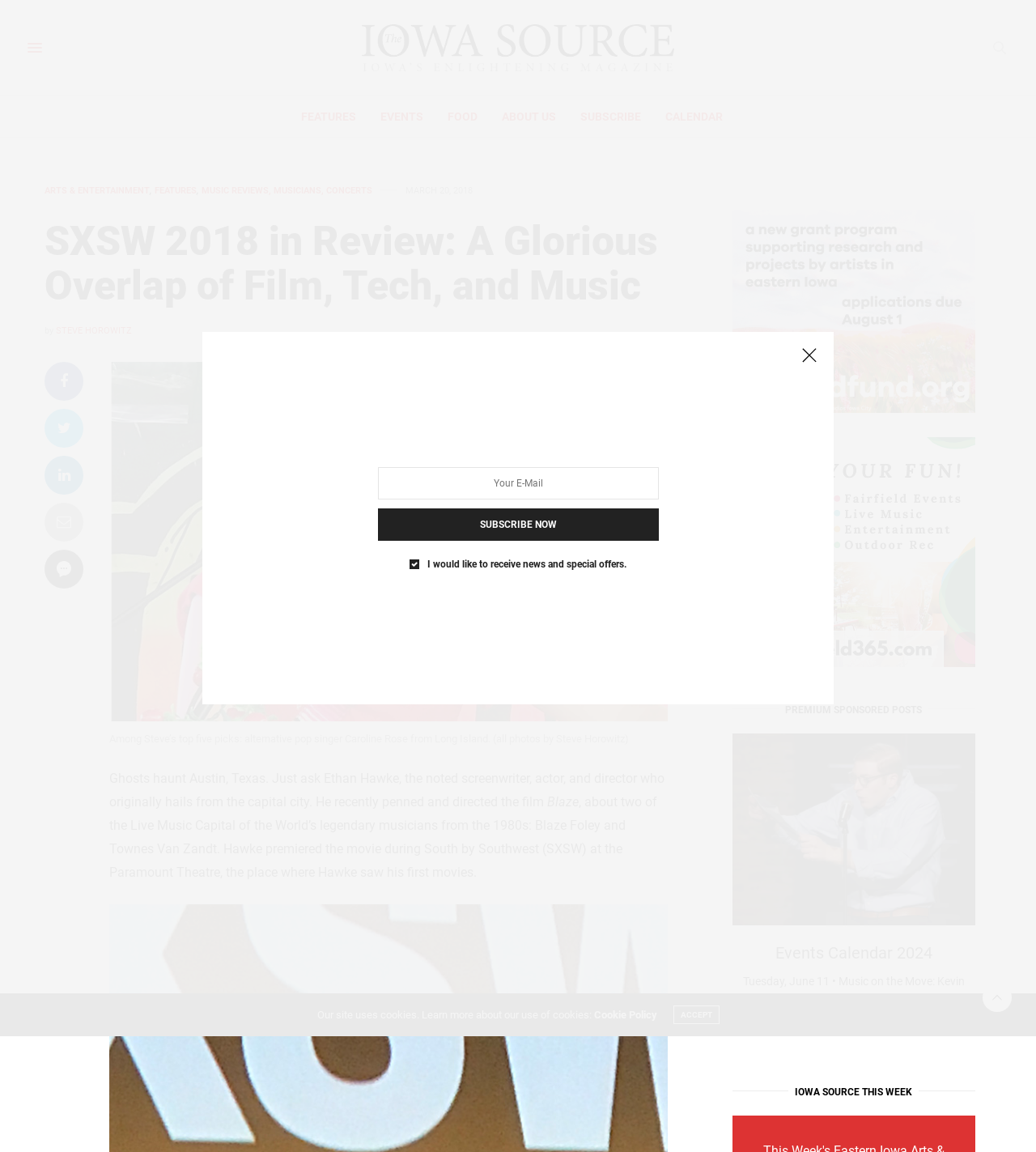Could you specify the bounding box coordinates for the clickable section to complete the following instruction: "Click on 'Contact us' to send an email to the company"?

None